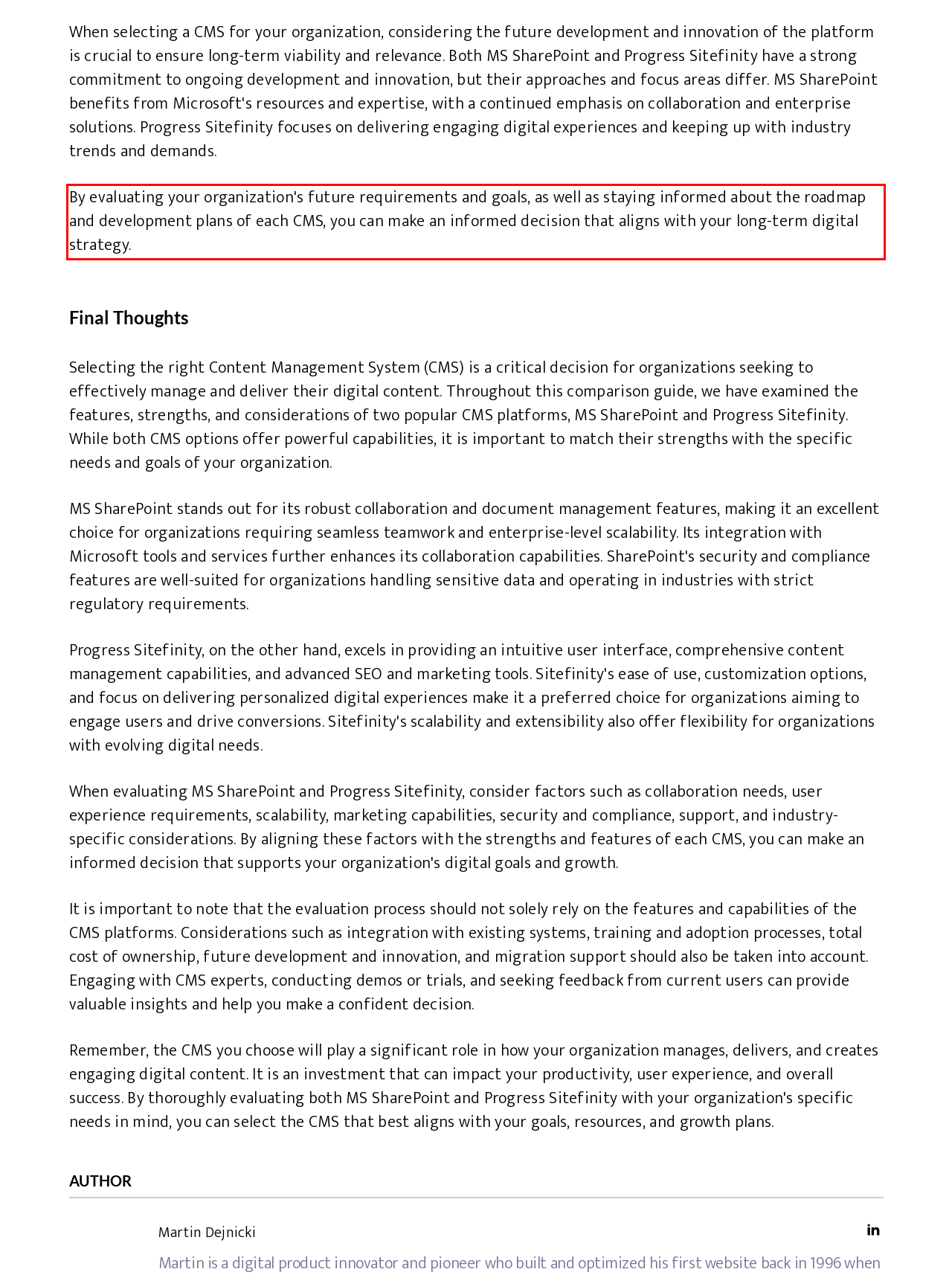Given a screenshot of a webpage, identify the red bounding box and perform OCR to recognize the text within that box.

By evaluating your organization's future requirements and goals, as well as staying informed about the roadmap and development plans of each CMS, you can make an informed decision that aligns with your long-term digital strategy.